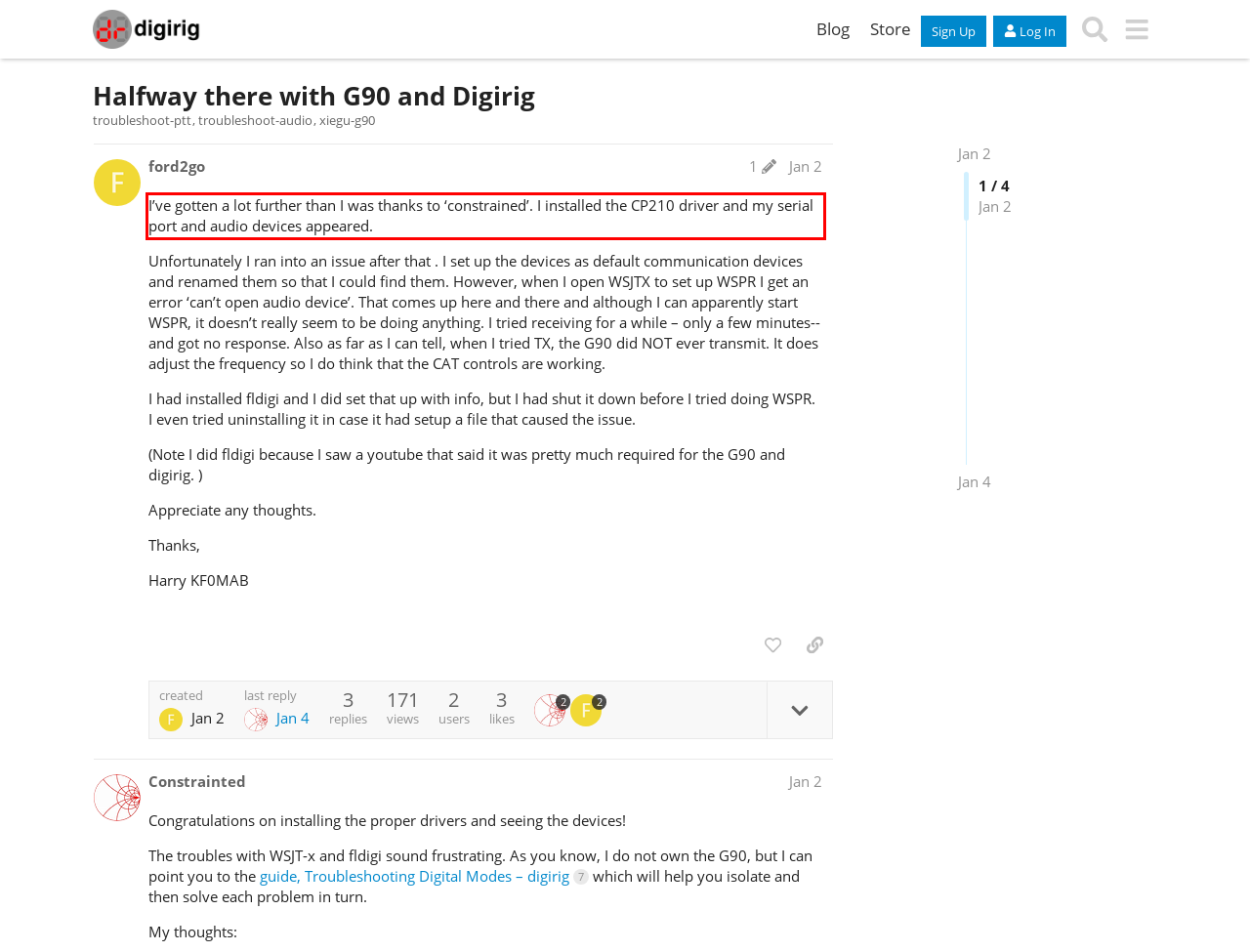Please identify and extract the text from the UI element that is surrounded by a red bounding box in the provided webpage screenshot.

I’ve gotten a lot further than I was thanks to ‘constrained’. I installed the CP210 driver and my serial port and audio devices appeared.